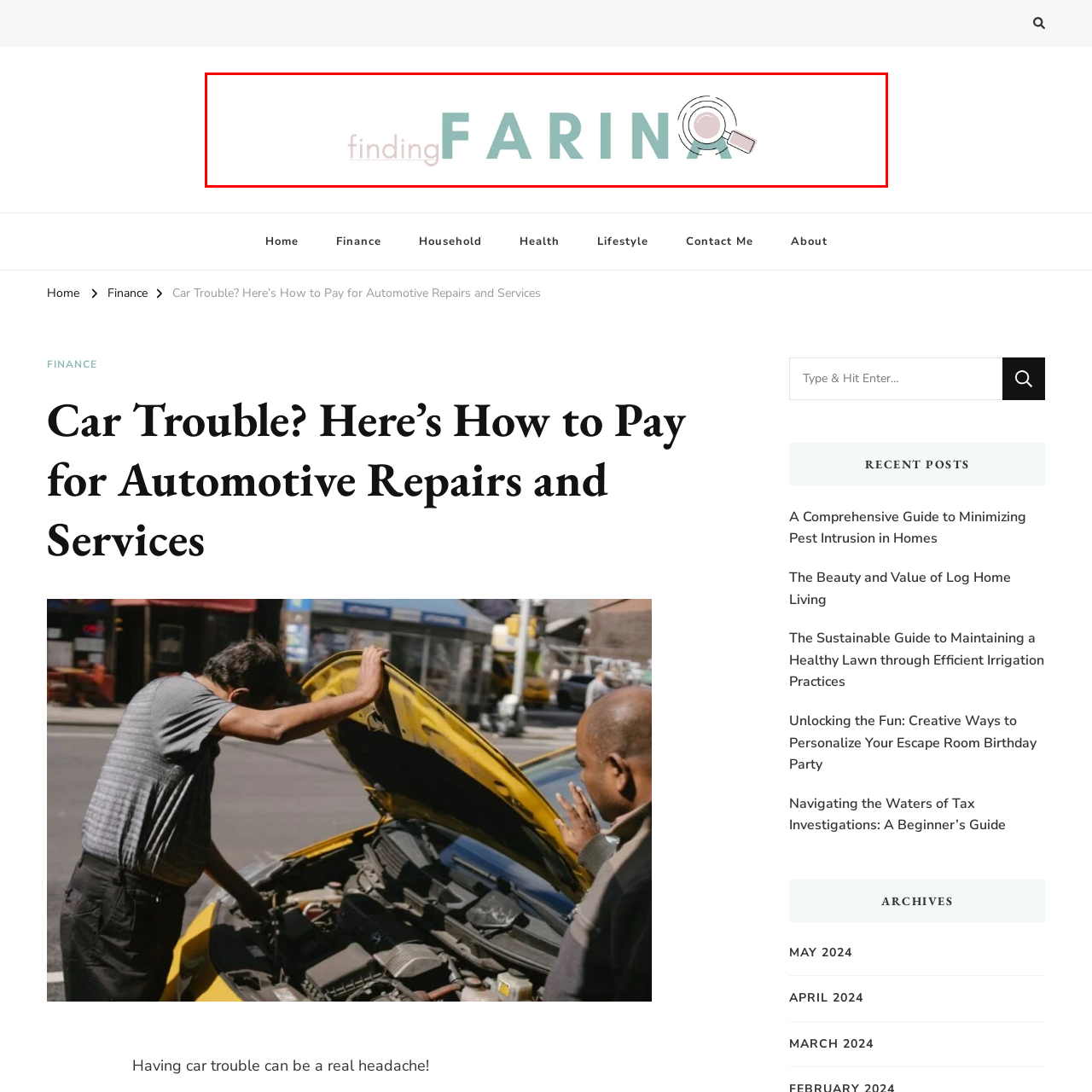Focus on the content within the red bounding box and answer this question using a single word or phrase: What is the focus of the webpage content?

Managing automotive repair expenses